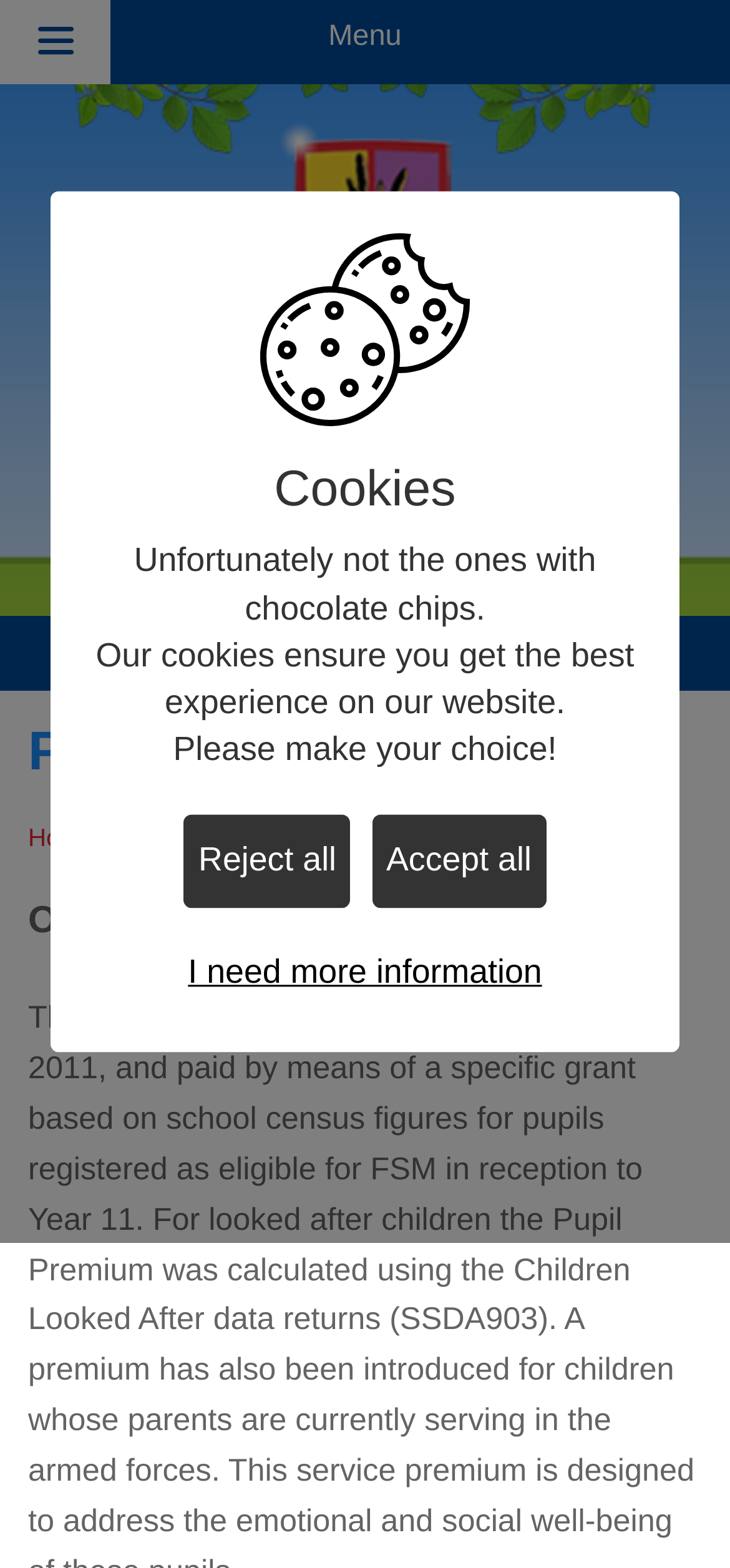Answer the question below with a single word or a brief phrase: 
What is the name of the school's therapy dogs?

Sadie & Wilbur